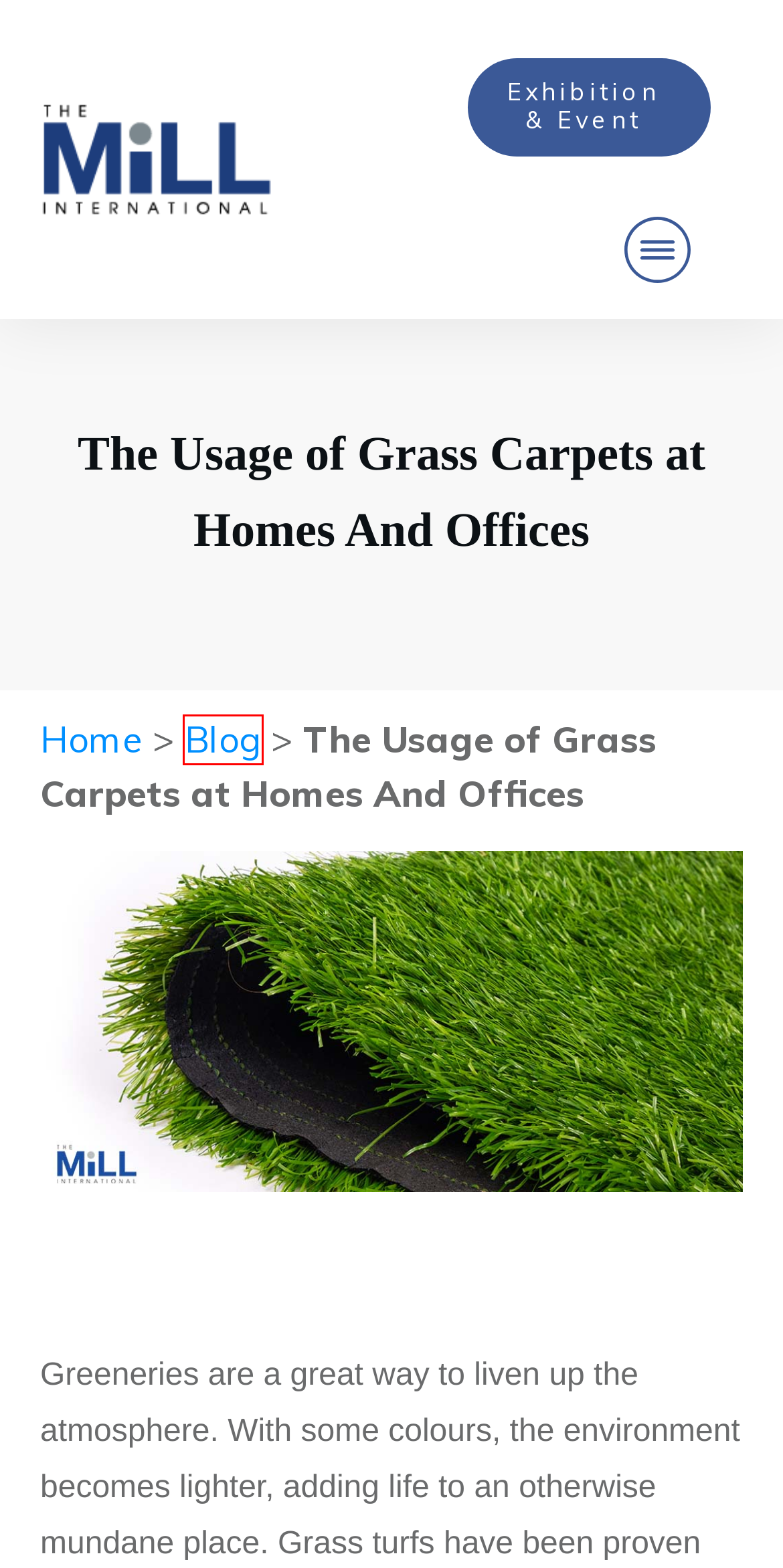With the provided screenshot showing a webpage and a red bounding box, determine which webpage description best fits the new page that appears after clicking the element inside the red box. Here are the options:
A. EXPOflor - Premium Exhibition Flooring and Carpet Supplier
B. Artificial Grass Carpet Singapore | The Mill International
C. Services | Flooring Installations | The Mill International
D. Read About Carpets and Suppliers | The Mill International
E. About Us | A Trusted Flooring Specialist in Singapore
F. Office Carpet Tiles and More | The Mill Int’l. | Products
G. Carpet Supplier in Singapore | The Mill International
H. 4 Benefits Of Decorating Your Living Spaces With Grass Carpets | The Mill

D